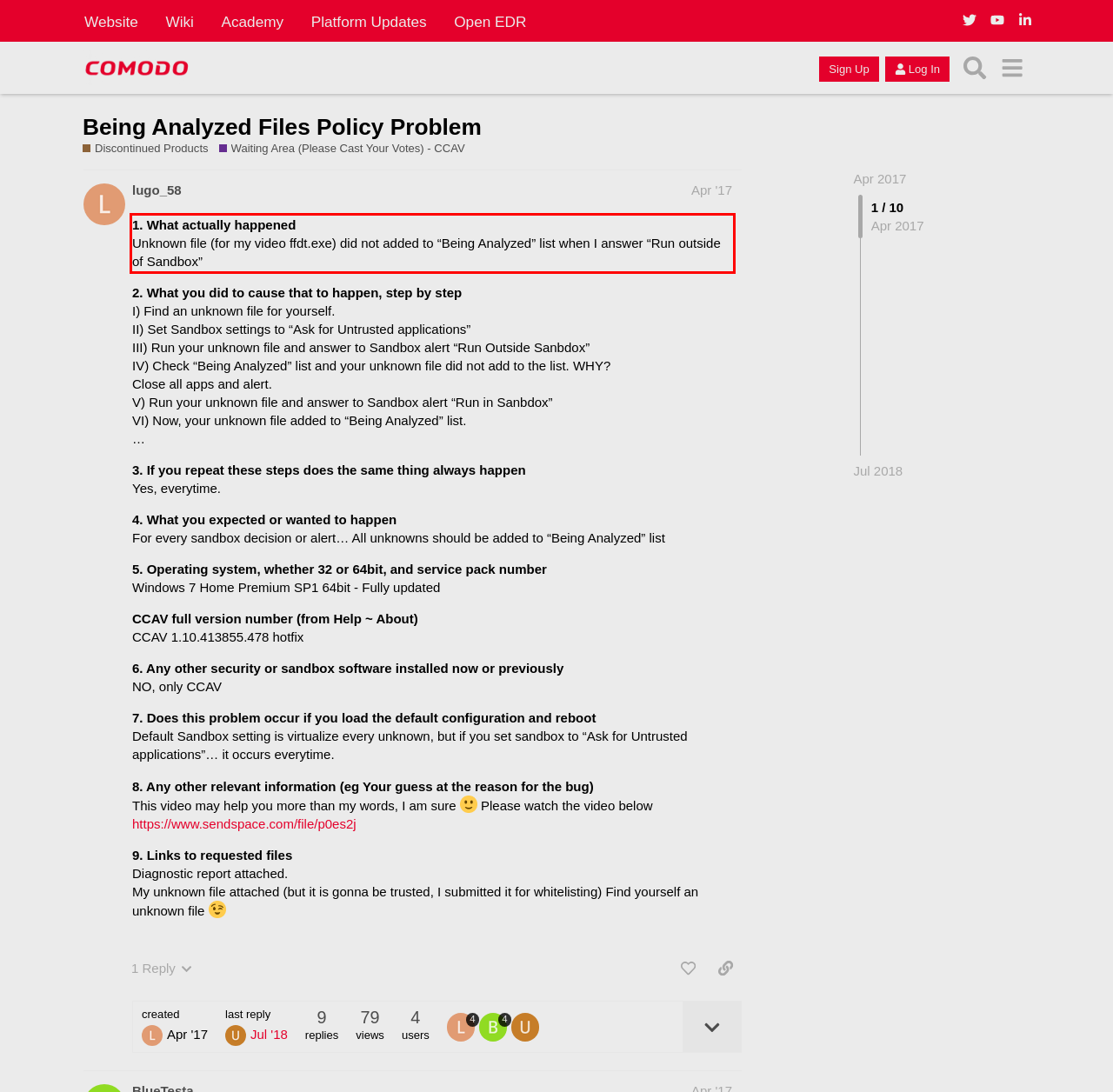Within the screenshot of a webpage, identify the red bounding box and perform OCR to capture the text content it contains.

1. What actually happened Unknown file (for my video ffdt.exe) did not added to “Being Analyzed” list when I answer “Run outside of Sandbox”